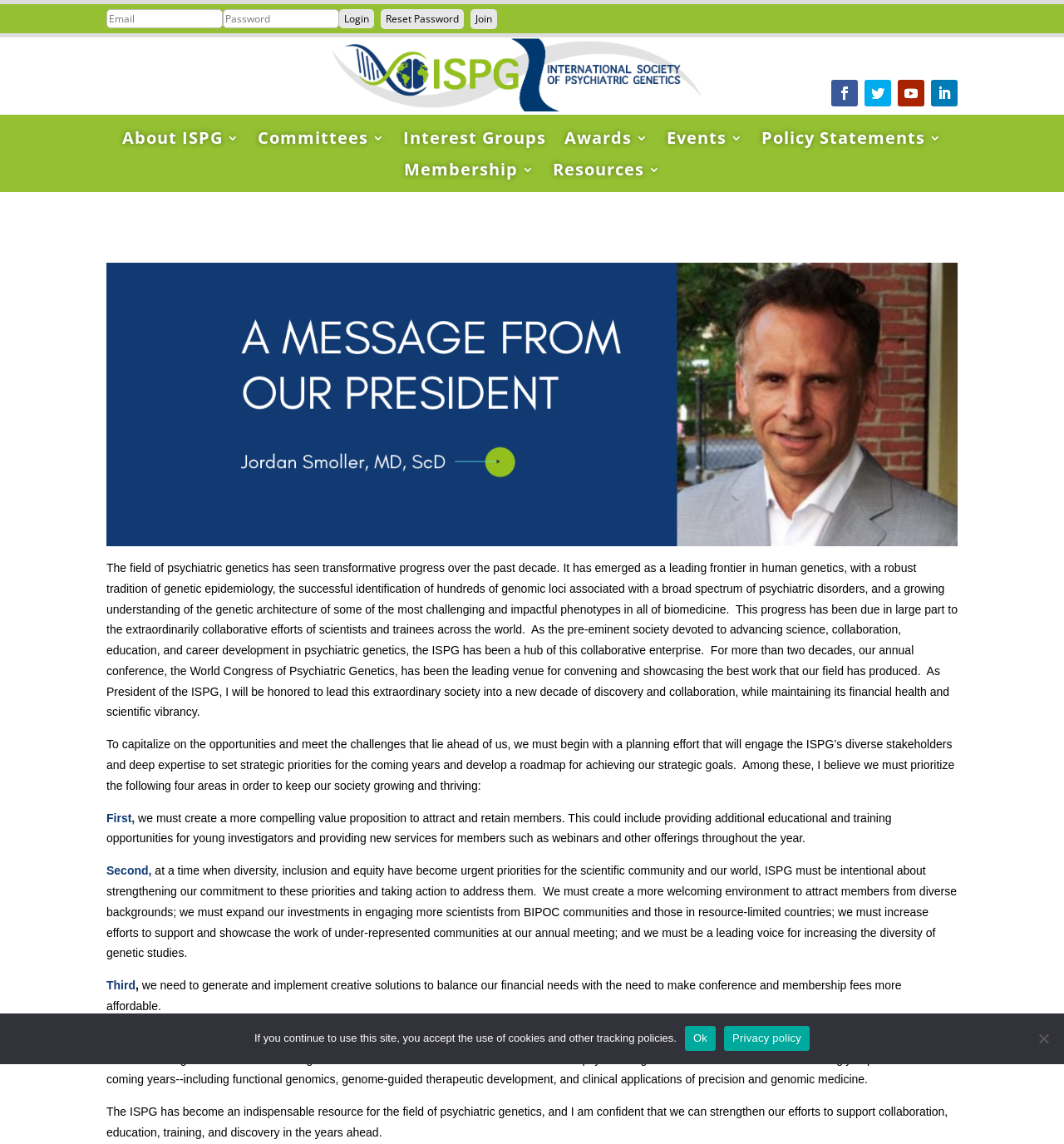Refer to the image and provide a thorough answer to this question:
What is the purpose of the 'Reset Password' link?

The 'Reset Password' link is located next to the 'Login' button and is likely used to reset the password for users who have forgotten their login credentials.